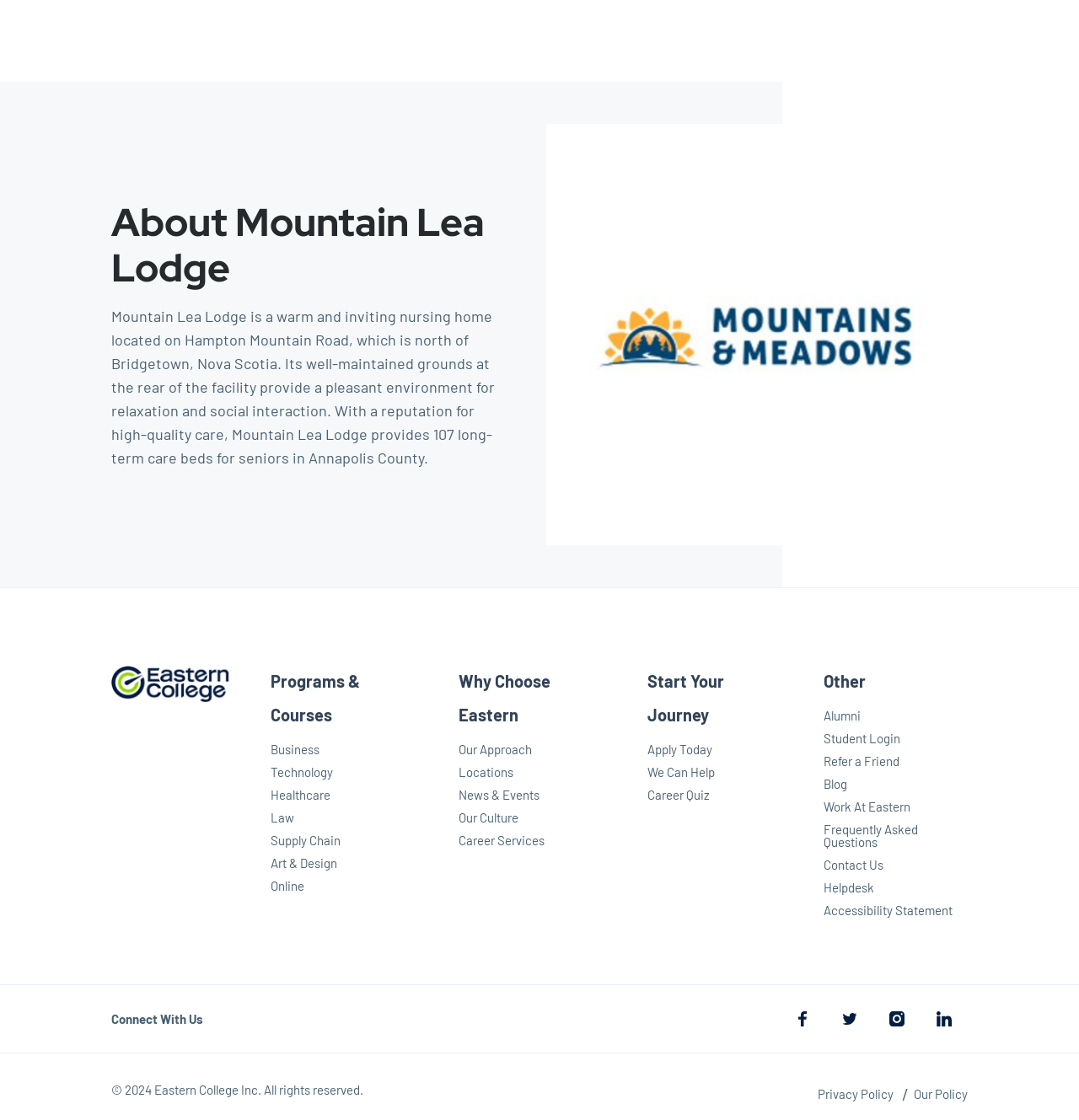Please determine the bounding box coordinates of the element to click in order to execute the following instruction: "Learn about Mountain Lea Lodge". The coordinates should be four float numbers between 0 and 1, specified as [left, top, right, bottom].

[0.103, 0.178, 0.468, 0.259]